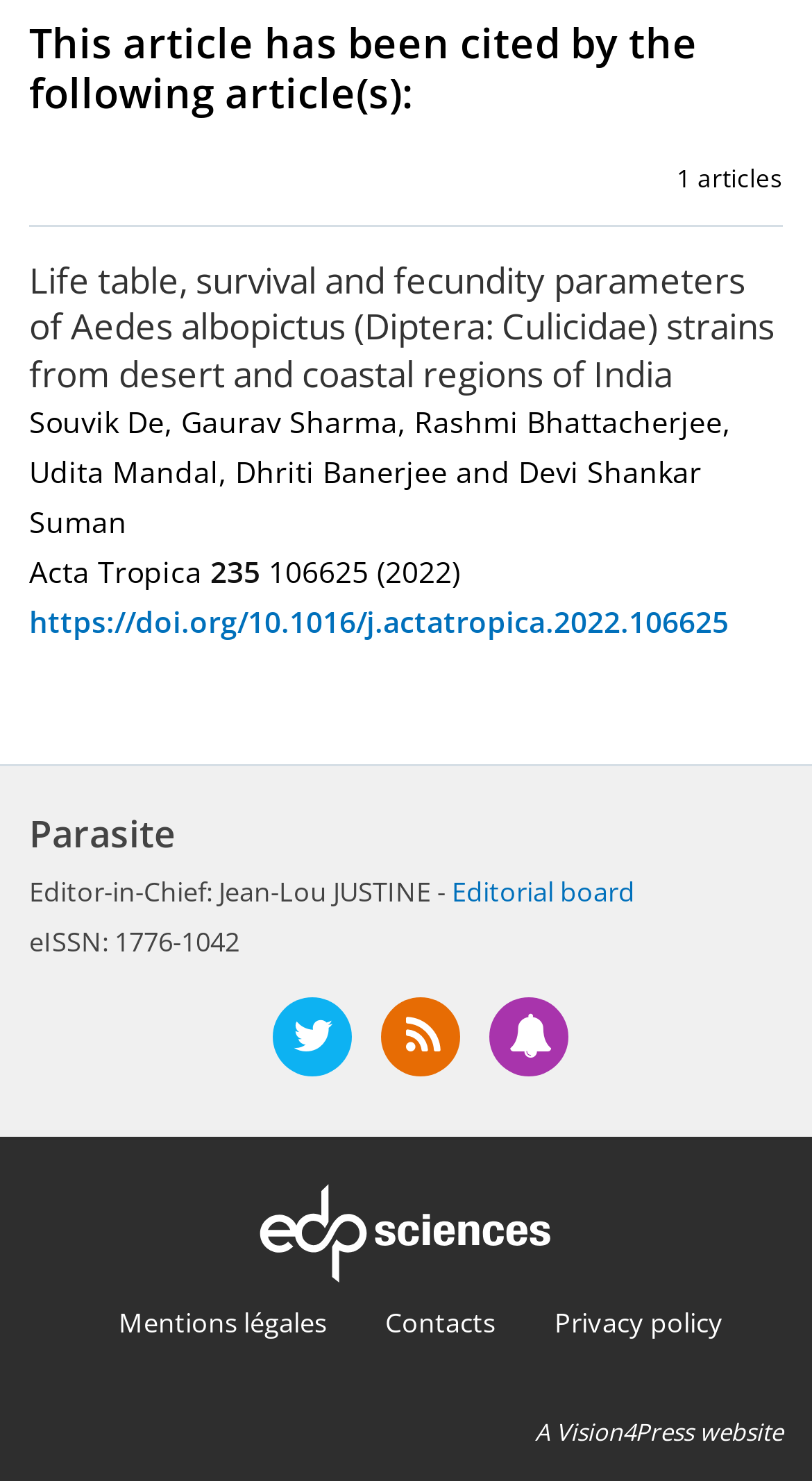What is the name of the journal?
Examine the webpage screenshot and provide an in-depth answer to the question.

The name of the journal can be found in the static text element, which is a child of the article element. It is located below the authors' names.